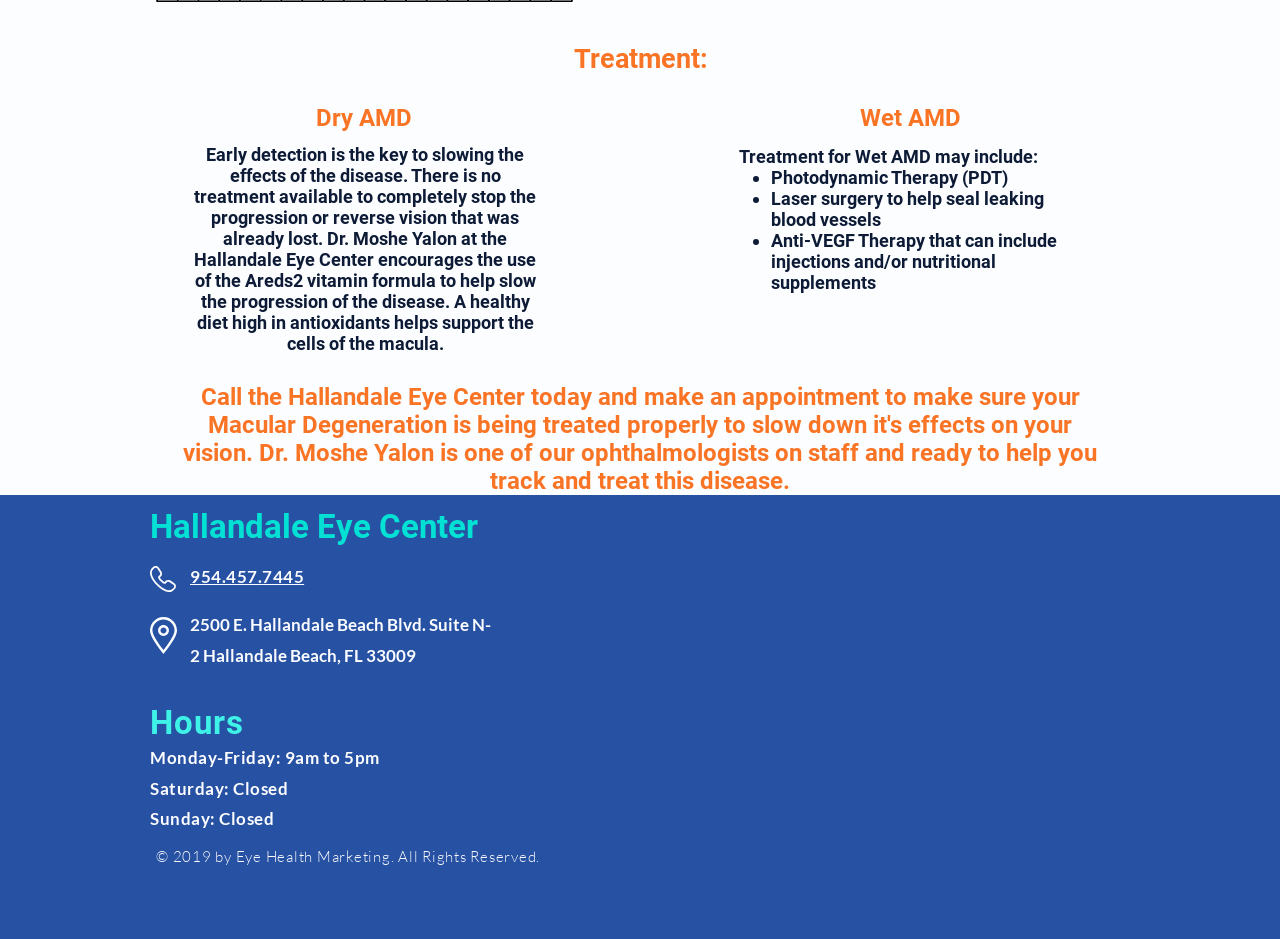What are the hours of operation for the Hallandale Eye Center on weekdays?
Please provide a comprehensive answer based on the contents of the image.

The webpage lists the hours of operation for the Hallandale Eye Center, which are Monday-Friday: 9am to 5pm, as stated in the 'Hours' section at the bottom of the webpage.